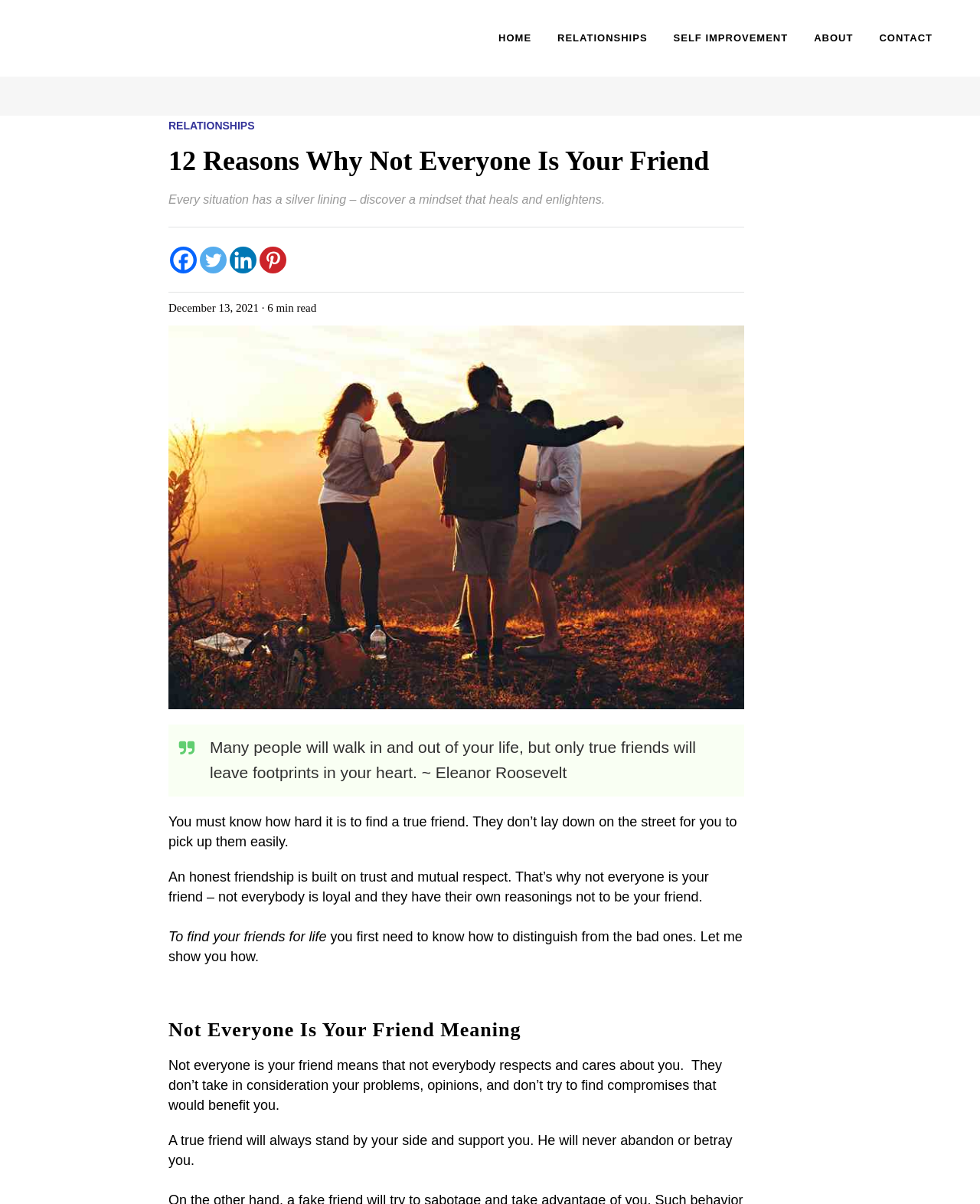Kindly determine the bounding box coordinates for the clickable area to achieve the given instruction: "read the article".

[0.172, 0.122, 0.759, 0.145]